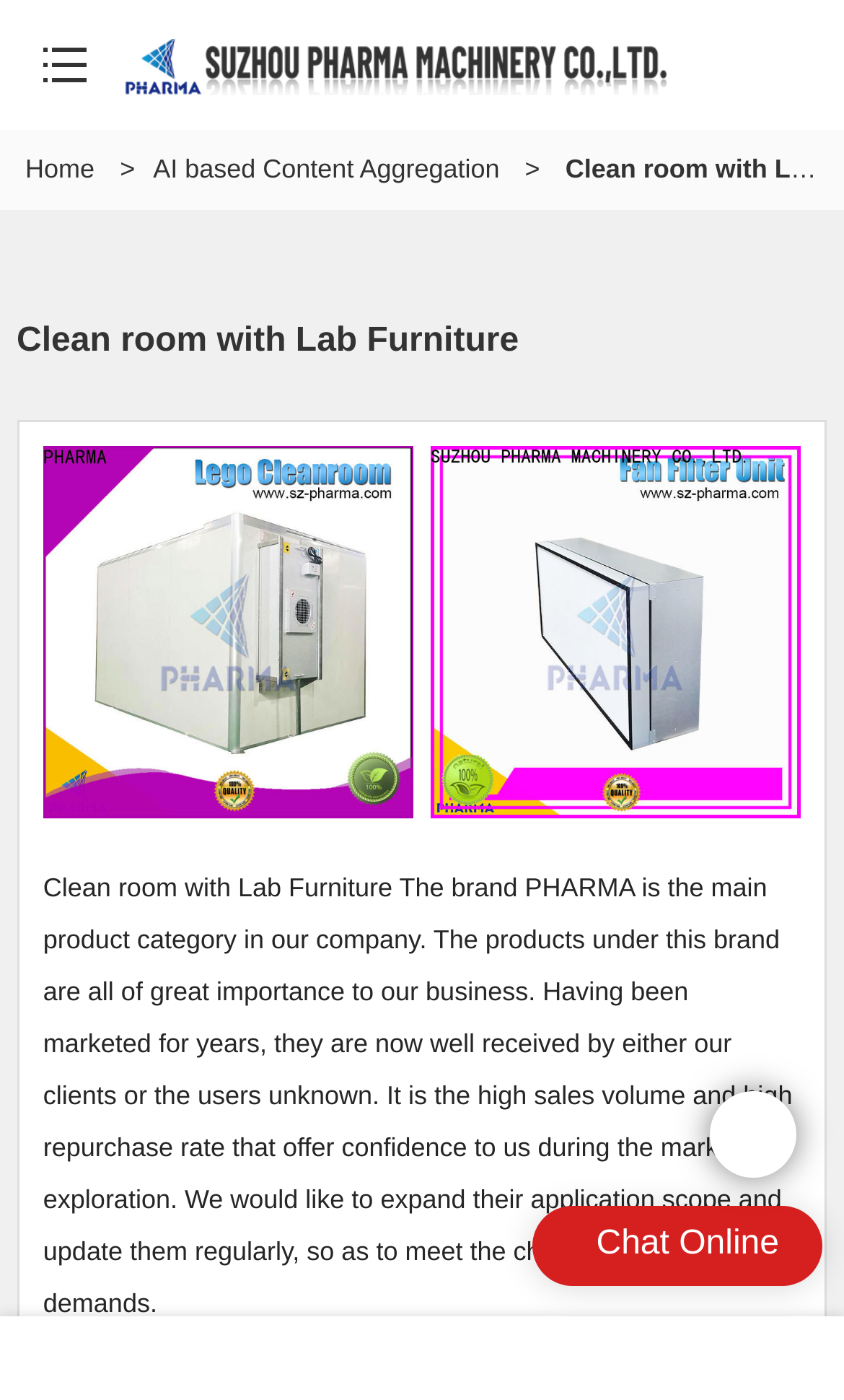Please determine the primary heading and provide its text.

Clean room with Lab Furniture